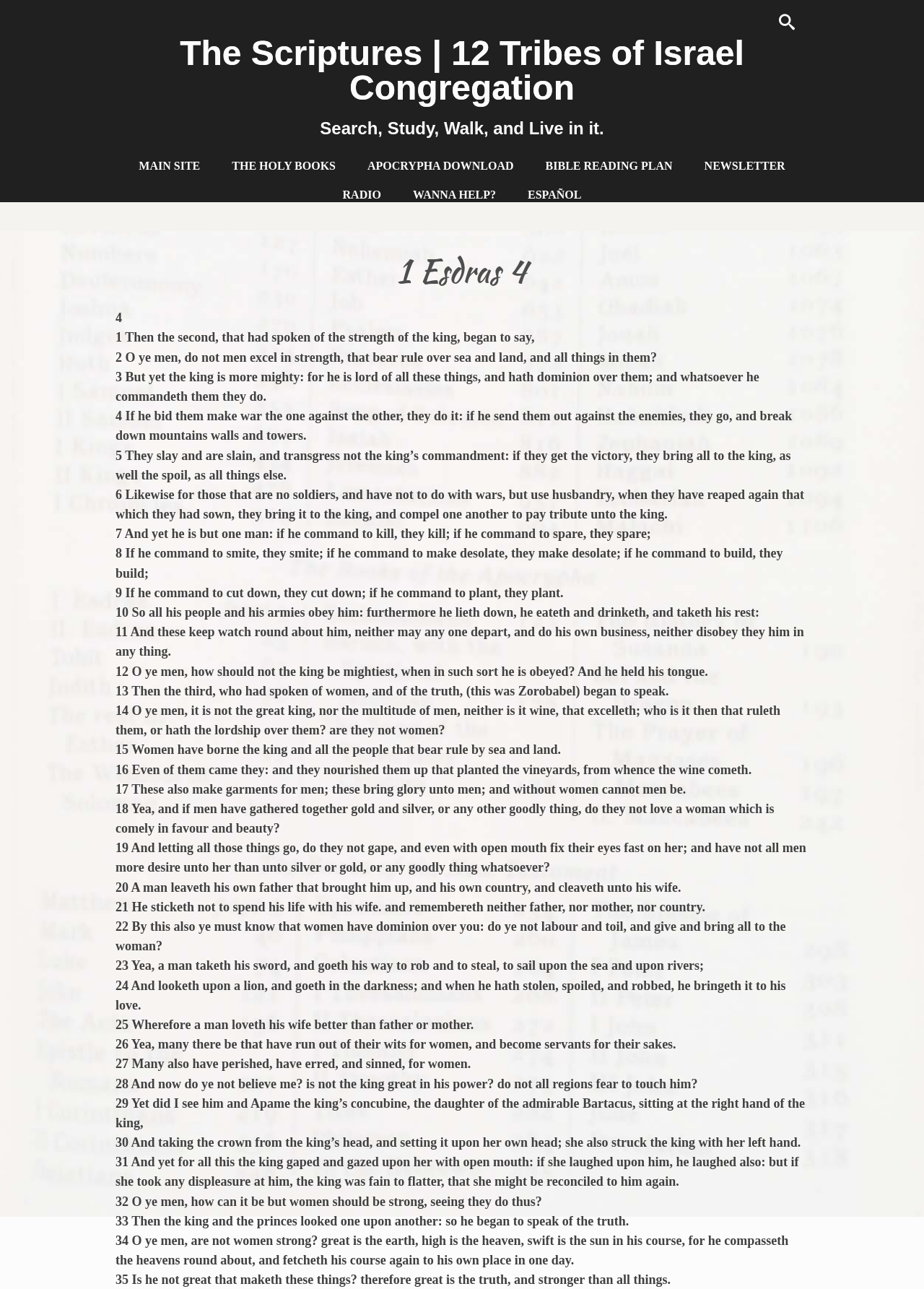Identify the bounding box coordinates of the region that should be clicked to execute the following instruction: "Subscribe to the newsletter".

[0.747, 0.118, 0.865, 0.14]